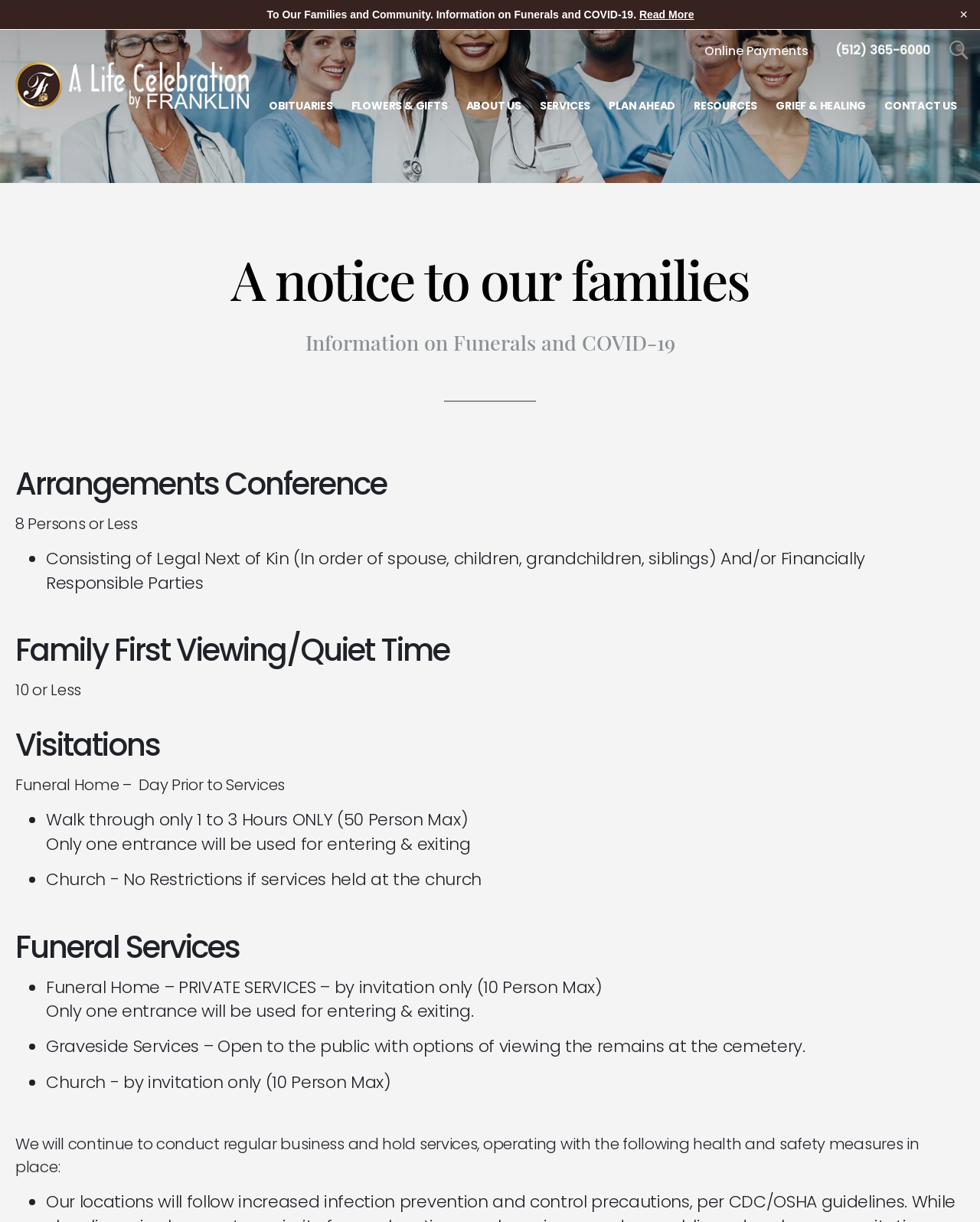Answer the question below in one word or phrase:
What is the maximum number of people allowed at a funeral home visitation?

50